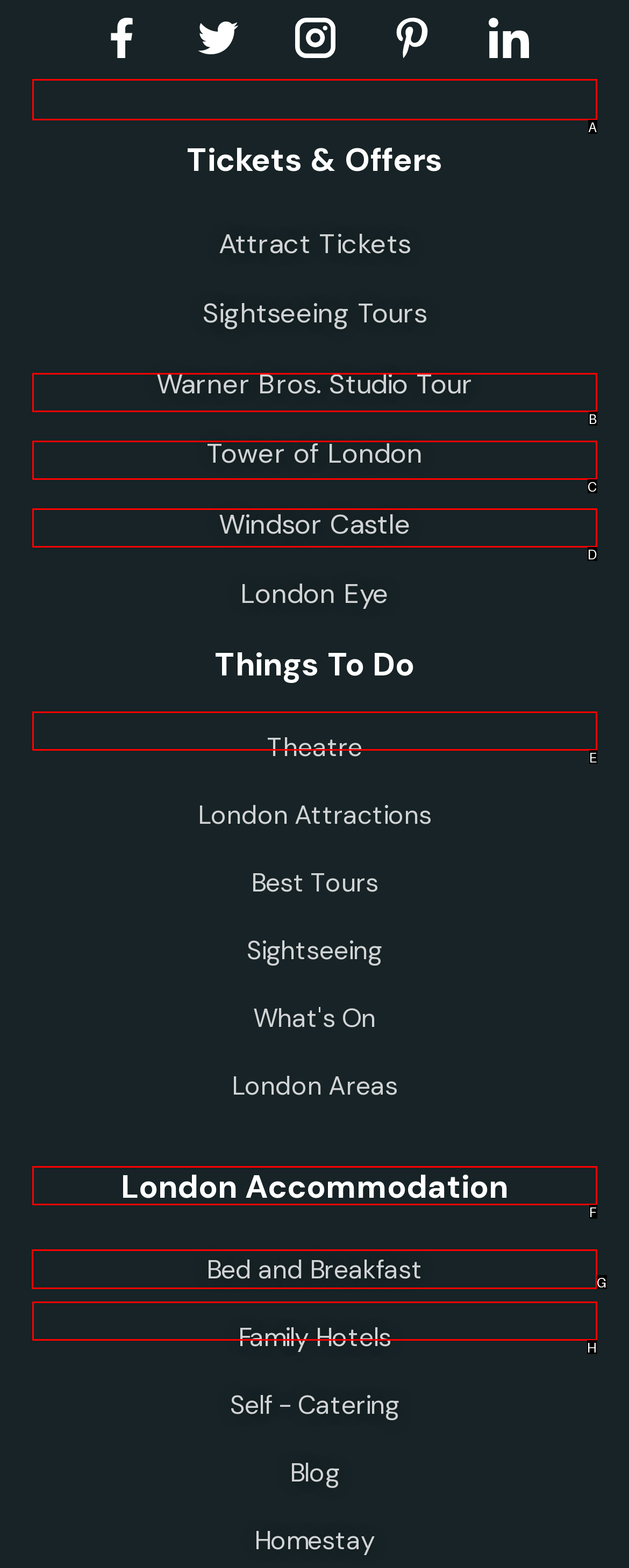Identify the correct HTML element to click for the task: Book a Bed and Breakfast. Provide the letter of your choice.

G